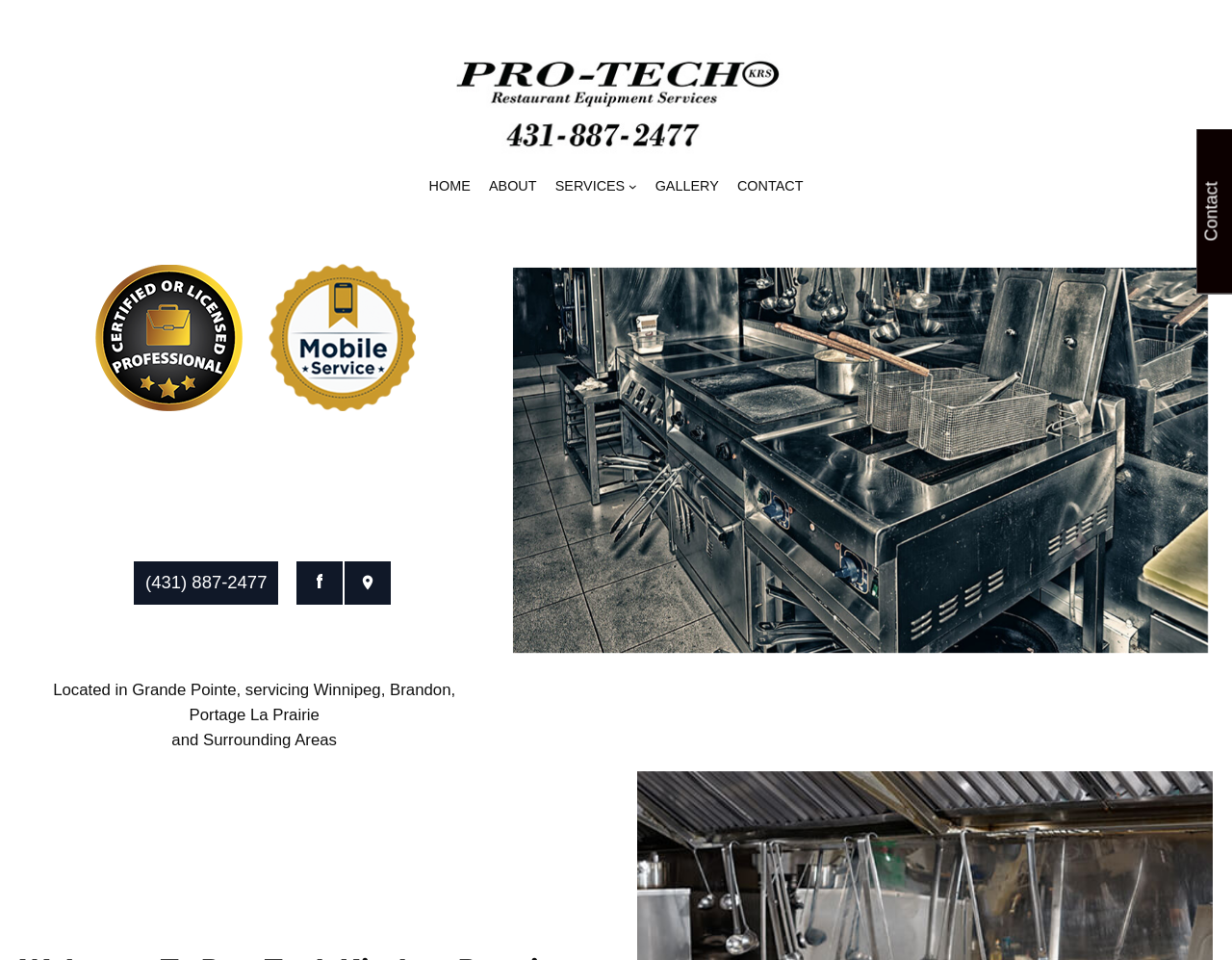Find the bounding box coordinates of the element to click in order to complete this instruction: "Go to HOME page". The bounding box coordinates must be four float numbers between 0 and 1, denoted as [left, top, right, bottom].

[0.348, 0.183, 0.382, 0.205]